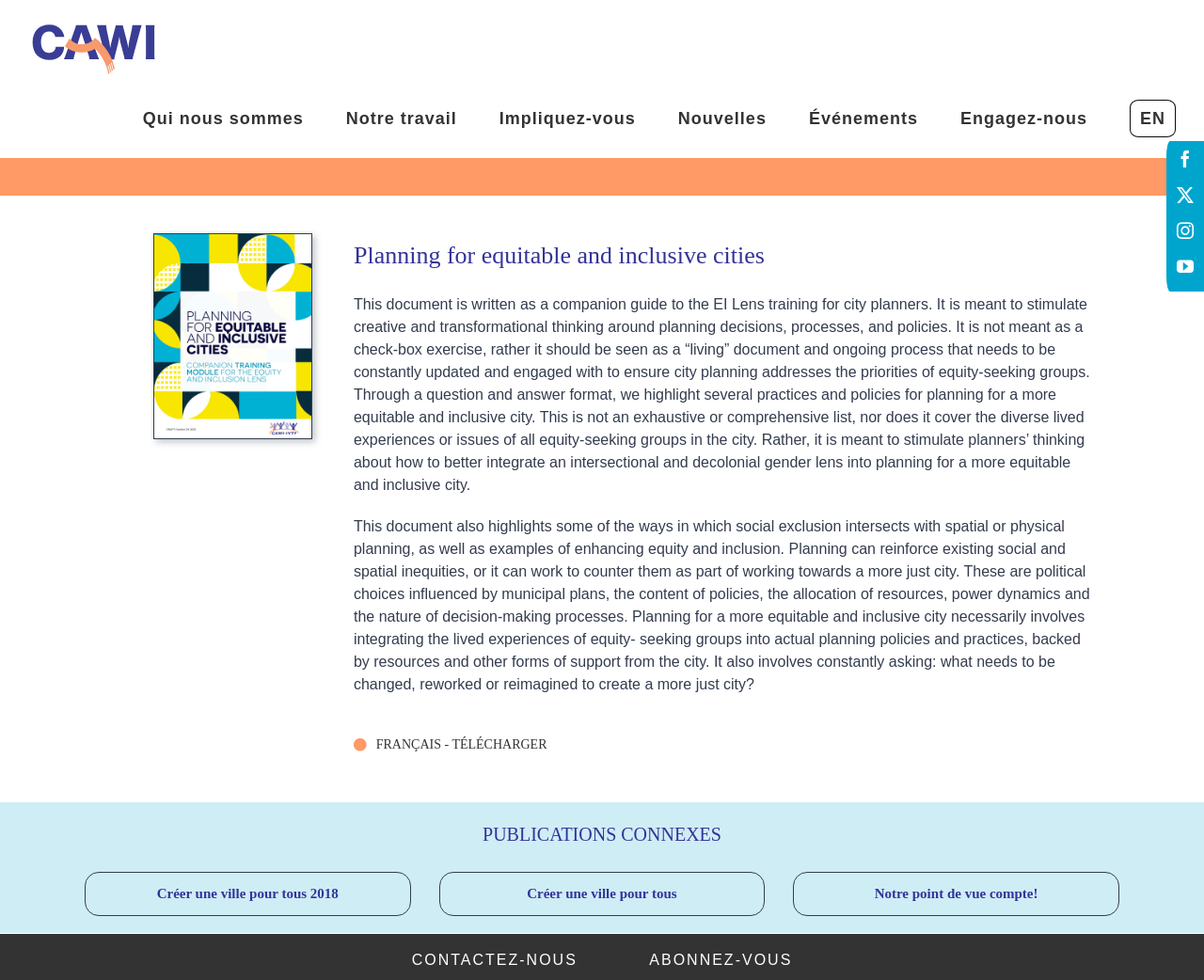How many publications are connected to this document?
Based on the screenshot, provide a one-word or short-phrase response.

3